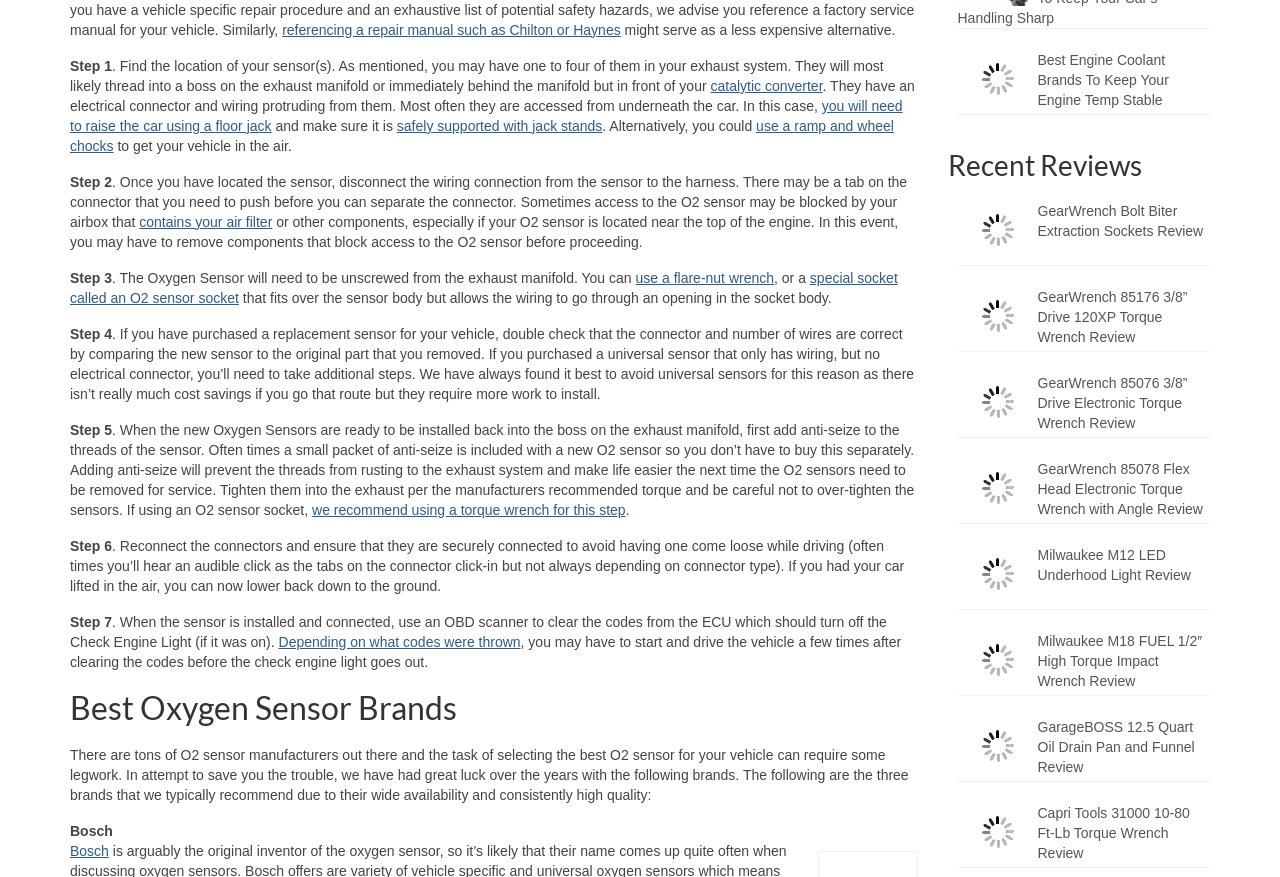Give a concise answer using only one word or phrase for this question:
What is the recommended tool to use in Step 3?

Flare-nut wrench or O2 sensor socket